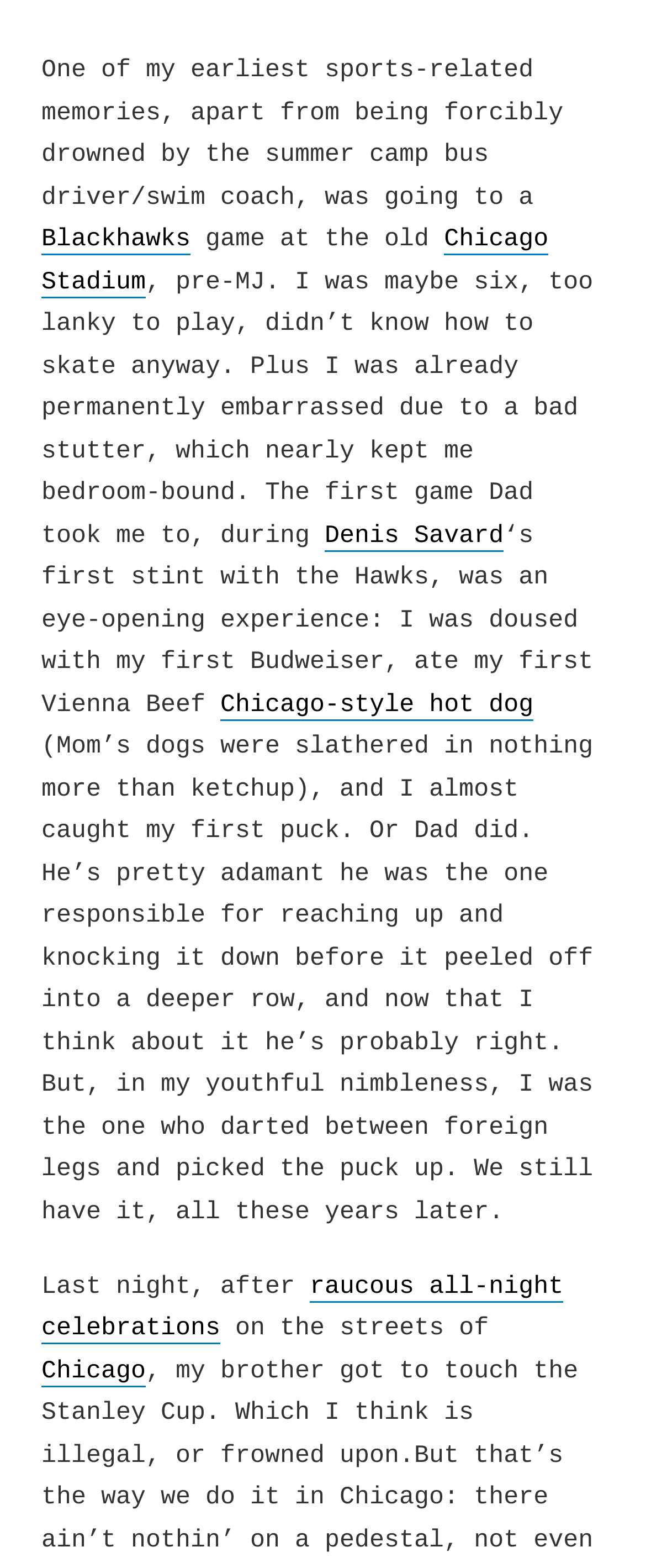Find and provide the bounding box coordinates for the UI element described with: "Denis Savard".

[0.503, 0.332, 0.78, 0.351]